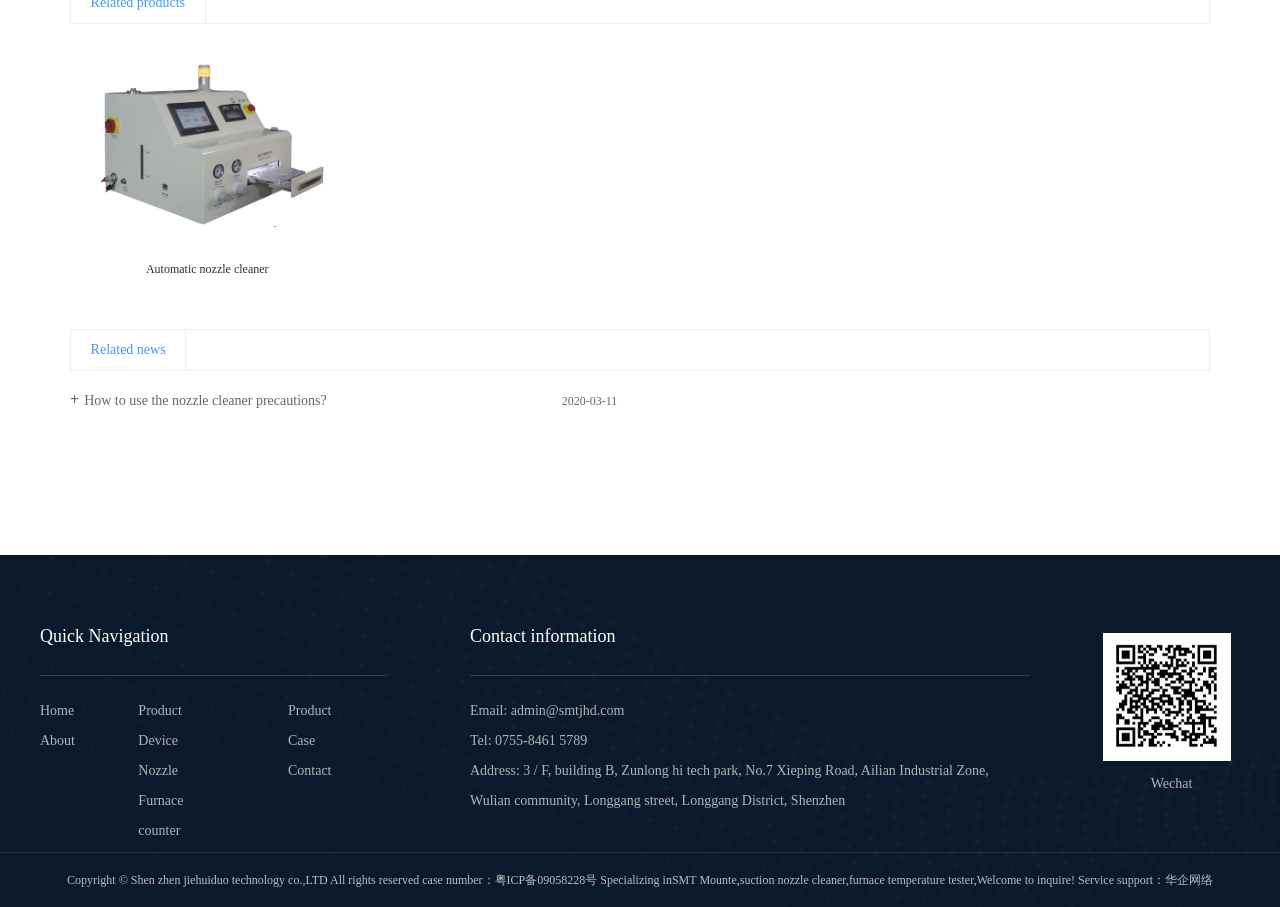Give a short answer using one word or phrase for the question:
What is the topic of the related news?

Nozzle cleaner precautions